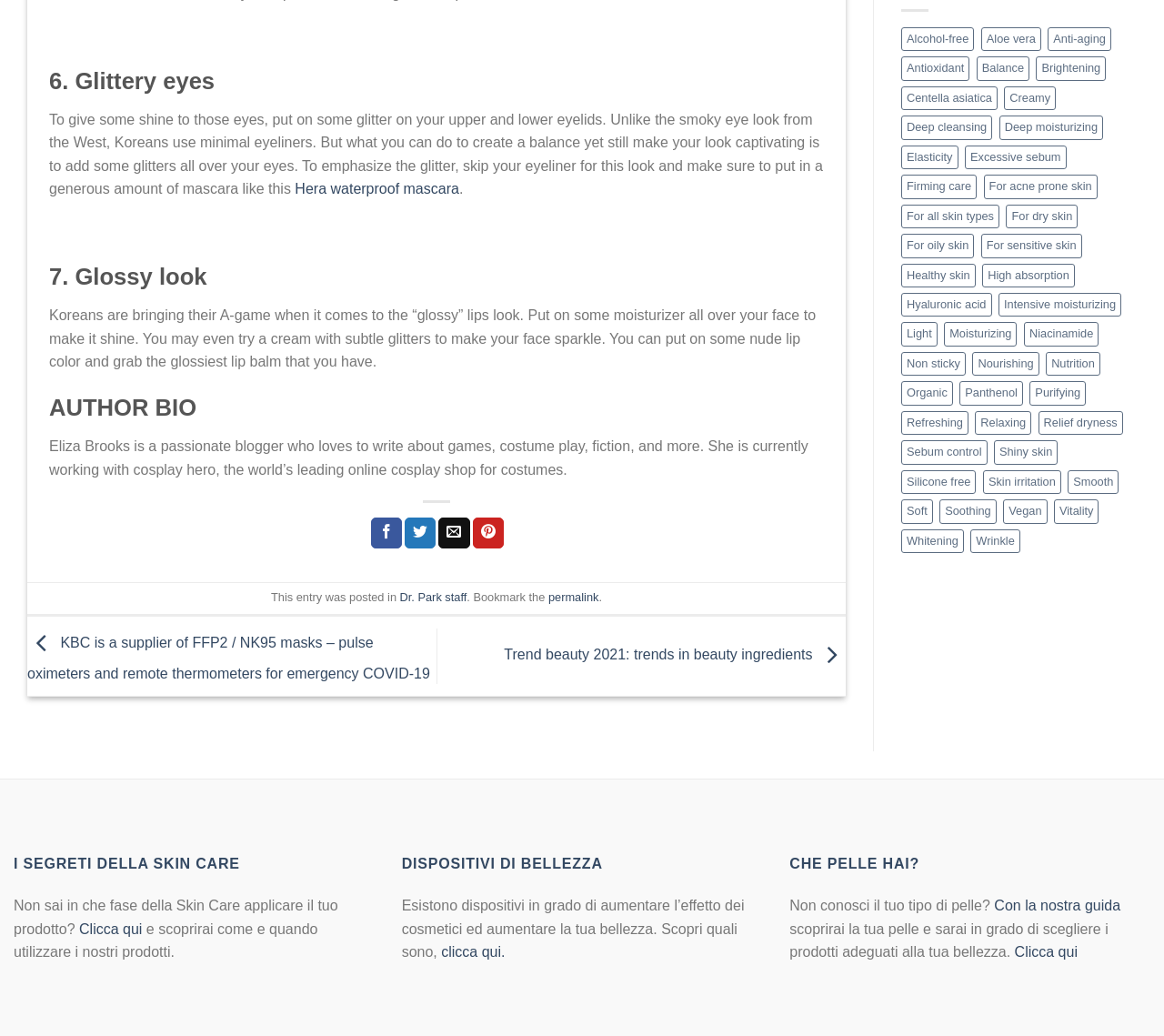Answer with a single word or phrase: 
What is the category of the product mentioned in the webpage?

Cosmetics